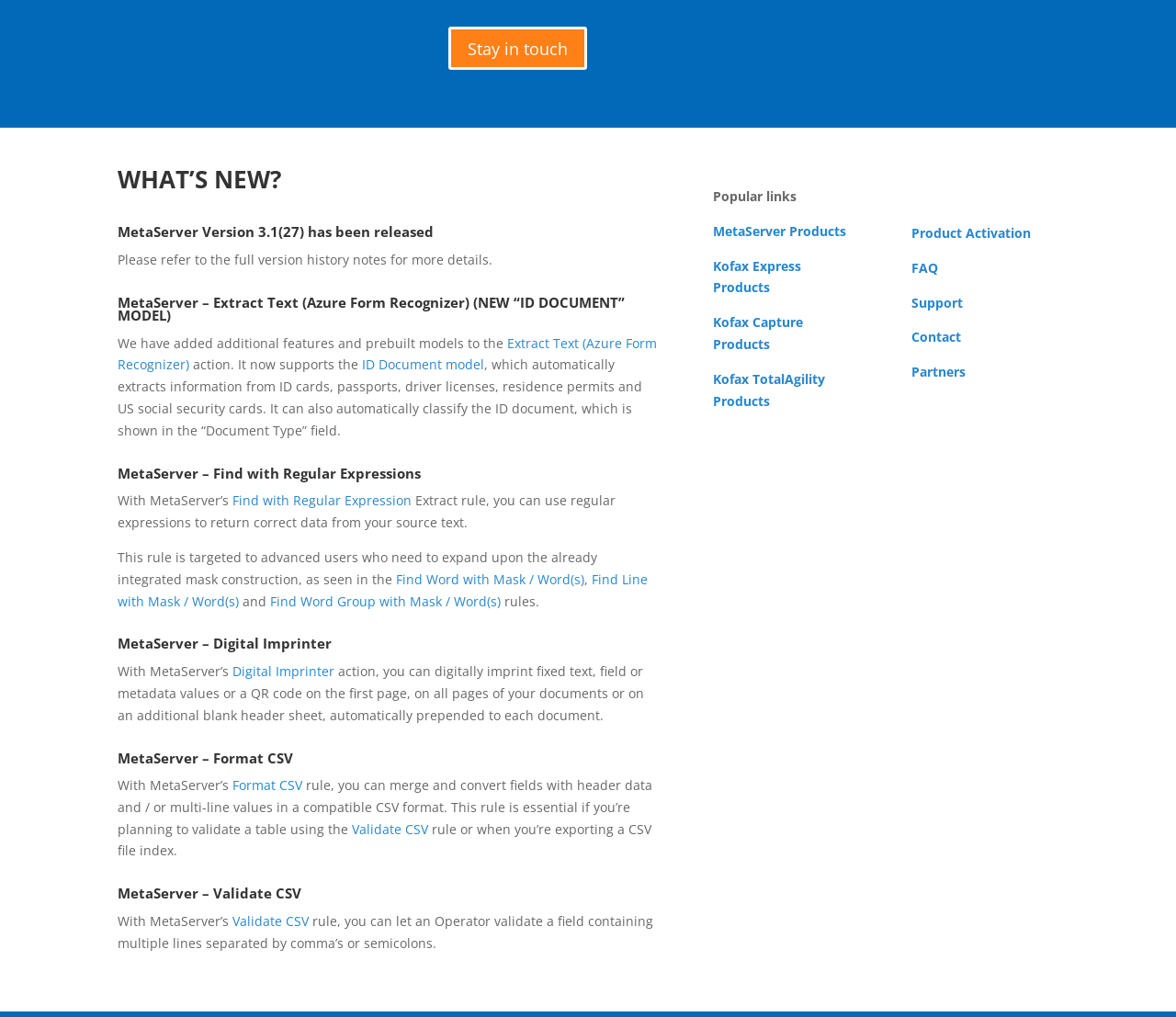Highlight the bounding box of the UI element that corresponds to this description: "Find with Regular Expression".

[0.198, 0.484, 0.35, 0.501]